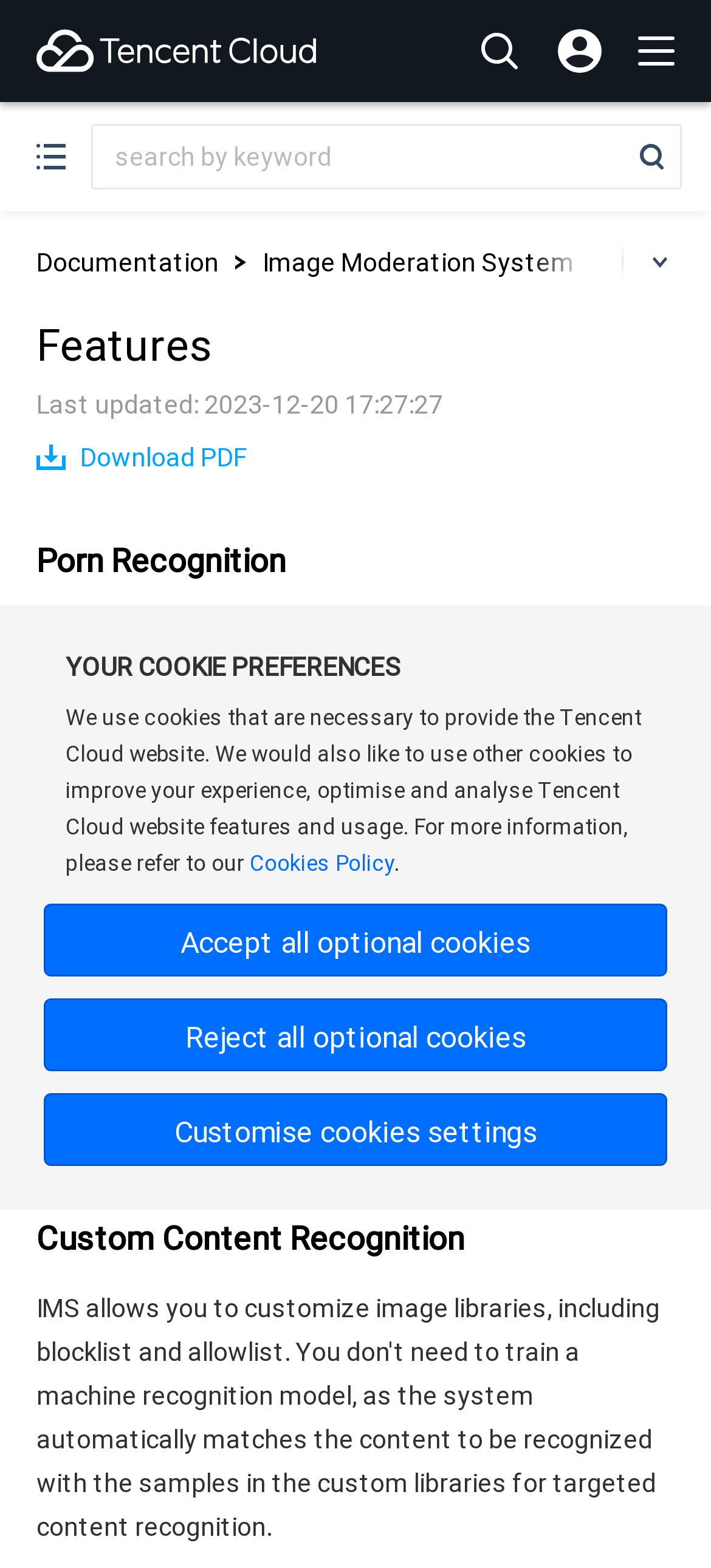Please find the bounding box coordinates for the clickable element needed to perform this instruction: "download PDF".

[0.051, 0.279, 0.346, 0.304]